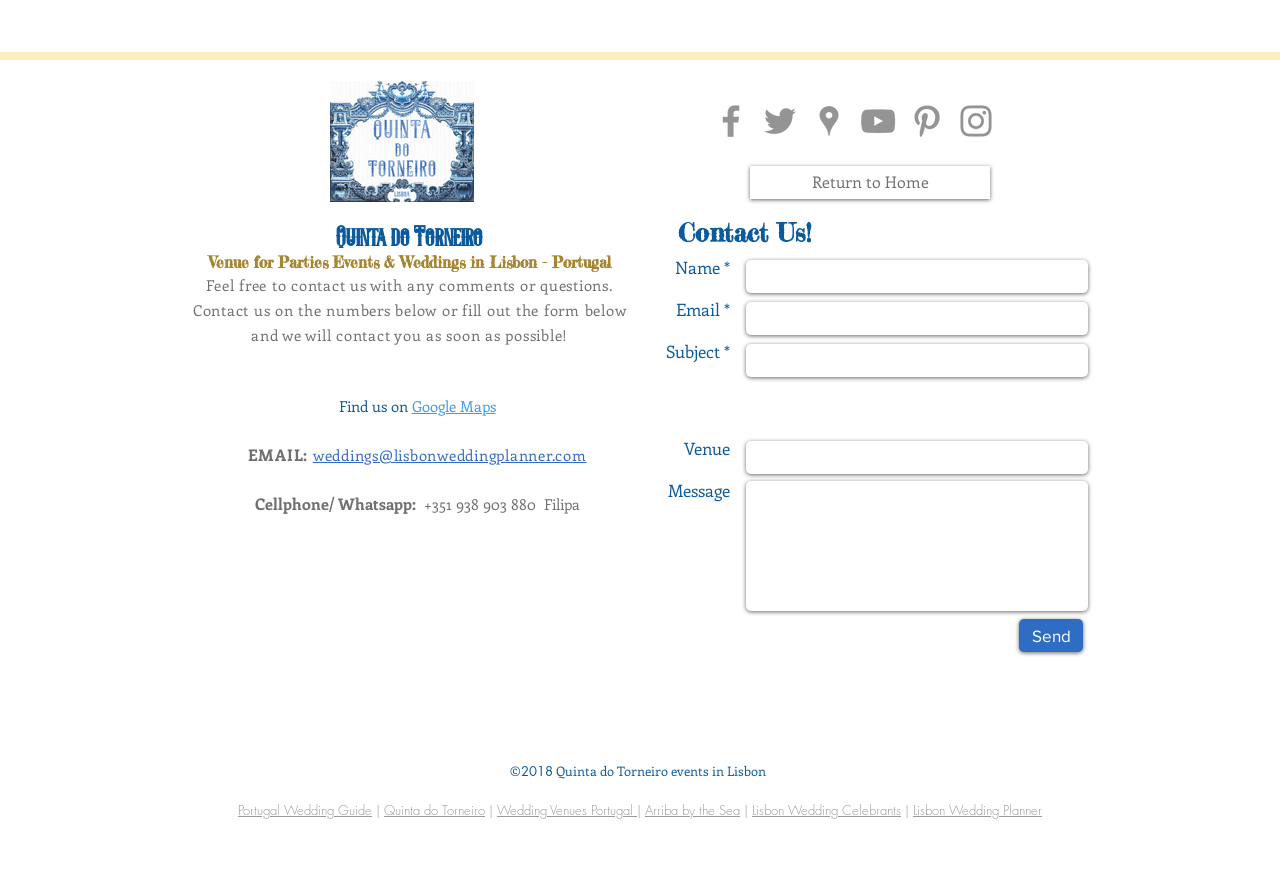Observe the image and answer the following question in detail: How many social media links are there?

There are five social media links located in the 'Social Bar' section, which are Facebook, Twitter, Localização, YouTube, and Pinterest.